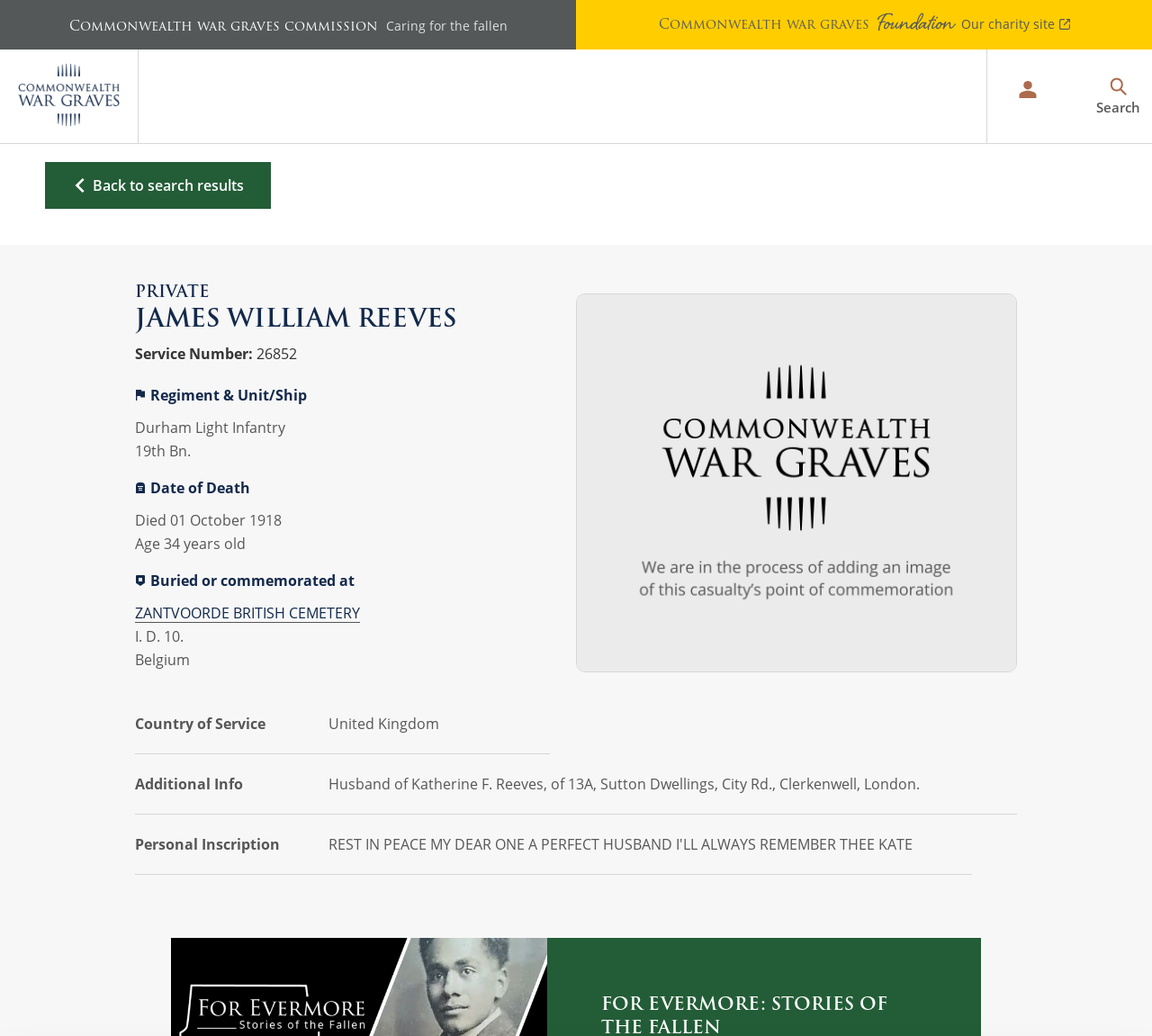Please study the image and answer the question comprehensively:
What is the name of the organization?

I found the answer by looking at the top-left corner of the webpage, where the logo and name of the organization are displayed. The name 'Commonwealth War Graves Commission' is written in text next to the logo.